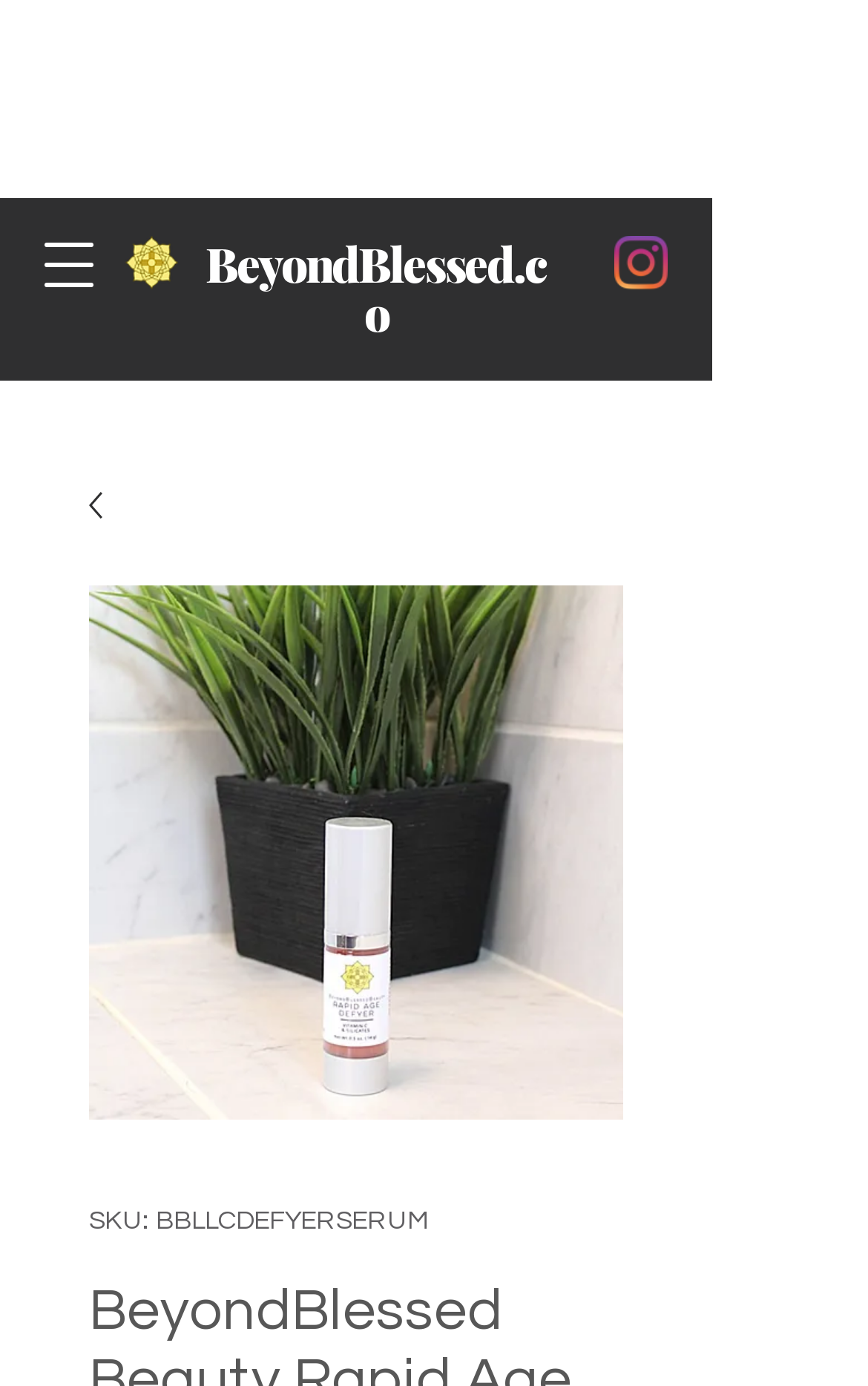Please answer the following question using a single word or phrase: 
Is there a navigation menu?

Yes